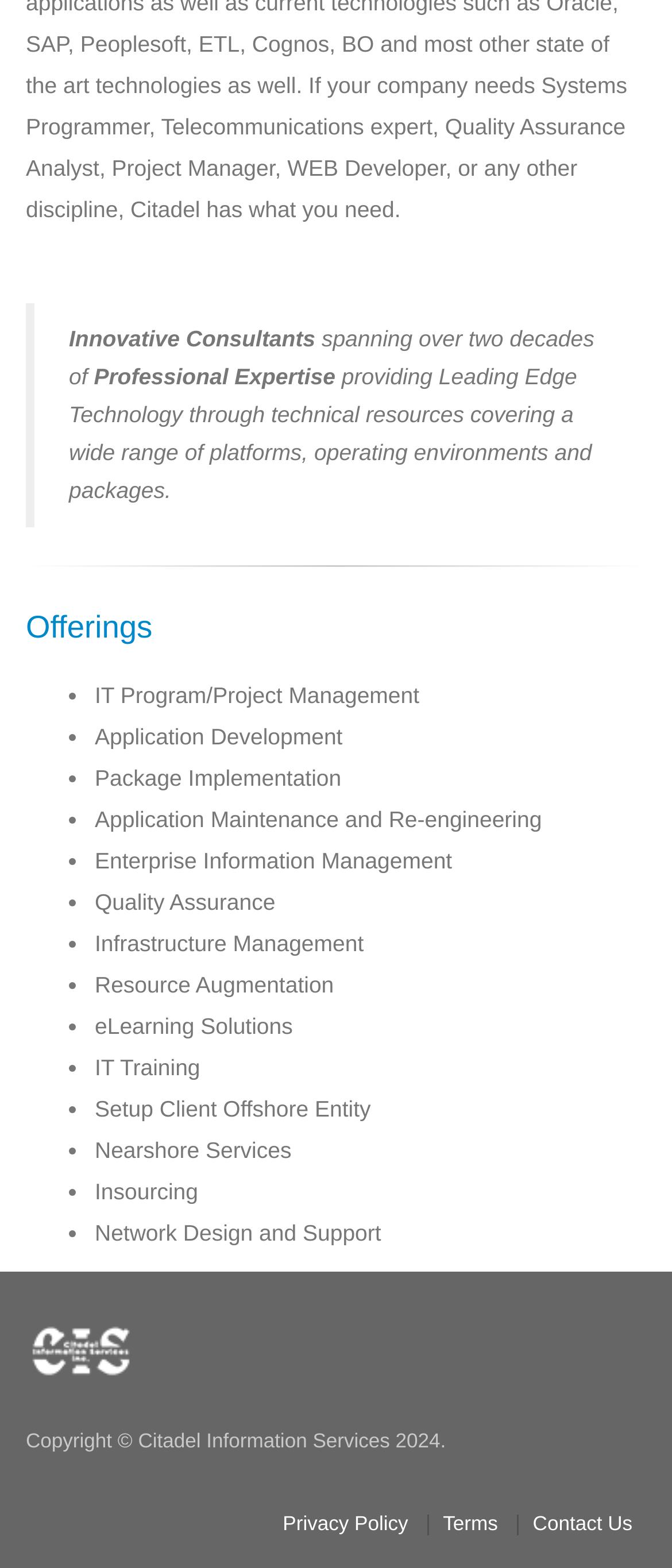What is the first offering listed on the webpage?
Please ensure your answer to the question is detailed and covers all necessary aspects.

The offerings are listed in a bullet point format, and the first one is 'IT Program/Project Management', which is mentioned after the 'Offerings' heading.